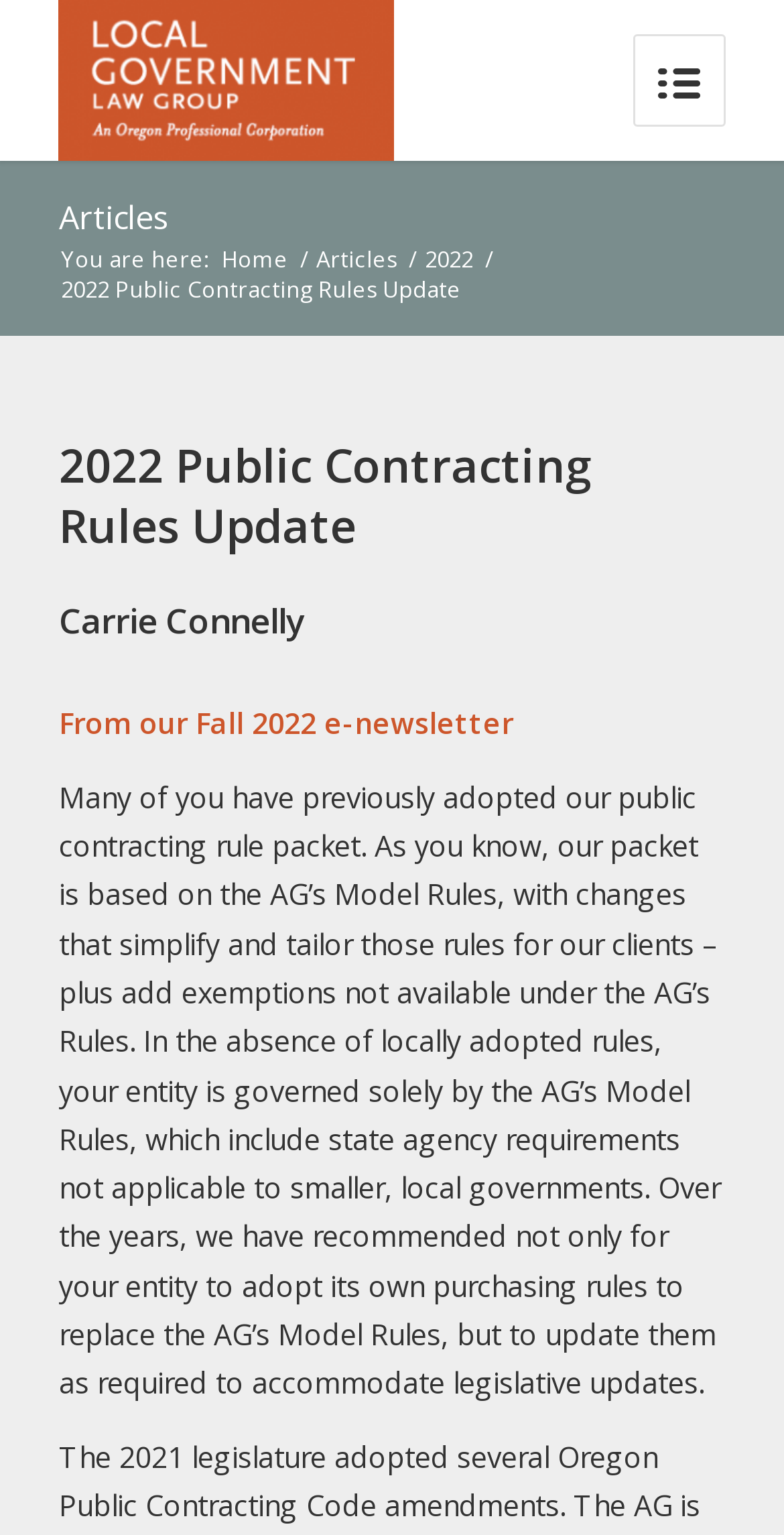Reply to the question with a brief word or phrase: What is the purpose of adopting public contracting rules?

To simplify and tailor rules